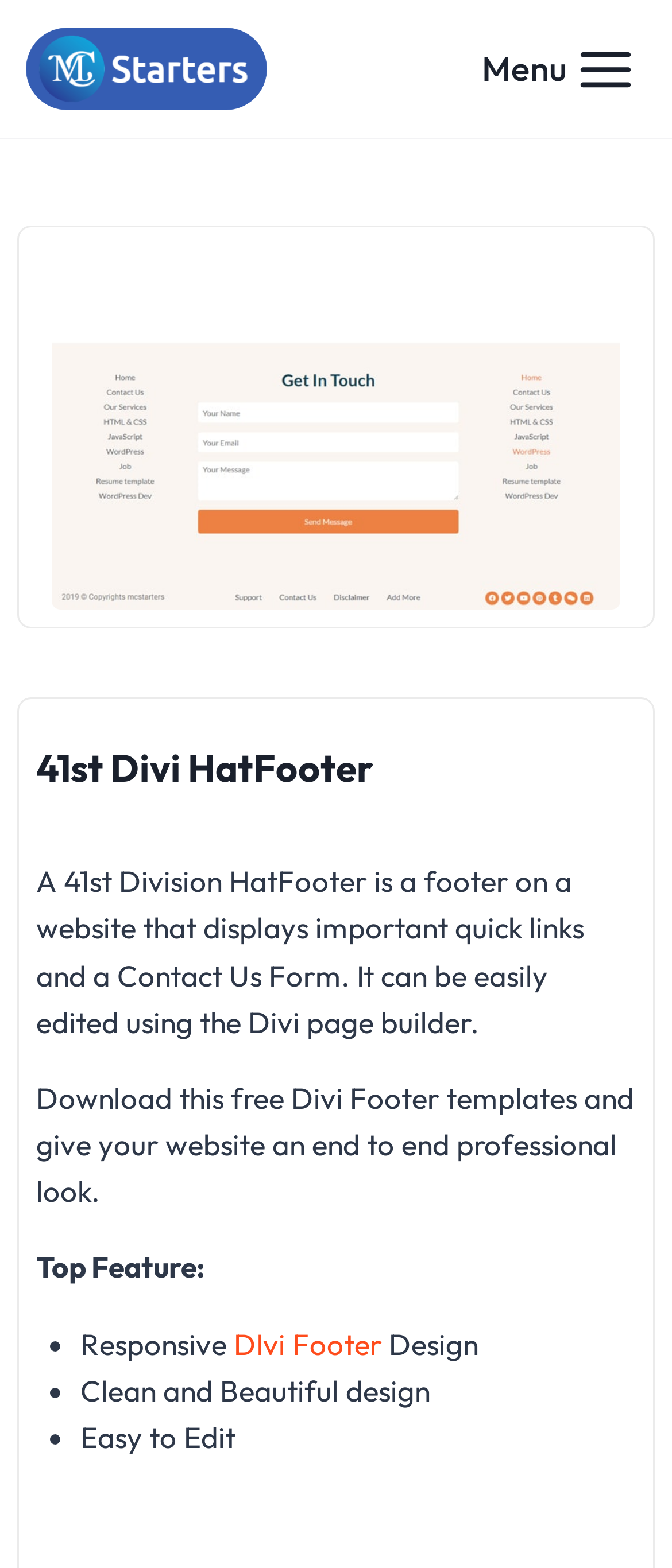Offer a comprehensive description of the webpage’s content and structure.

The webpage is about a 41st Division HatFooter, a footer layout pack for Divi page builder. At the top left, there is a circular logo of Mc Starters, which is a clickable link. Next to the logo, on the top right, there is a button to open a menu. 

Below the logo and the menu button, there is a large image that spans almost the entire width of the page, showcasing the 41st Hat Elementor Footer. Above this image, there is a heading that reads "41st Divi HatFooter". 

Below the heading, there is a paragraph of text that describes the 41st Division HatFooter, stating that it is a footer on a website that displays important quick links and a Contact Us Form, and can be easily edited using the Divi page builder. 

Following this paragraph, there is another paragraph that encourages users to download the free Divi Footer template to give their website a professional look. 

Below these paragraphs, there is a section highlighting the top features of the 41st Division HatFooter. This section starts with a heading "Top Feature:" and lists three bullet points: "Responsive", "Design", and "Clean and Beautiful design" with a link to "DIvi Footer" in the second point. 

At the bottom left of the page, there is a button to scroll to the top of the page.